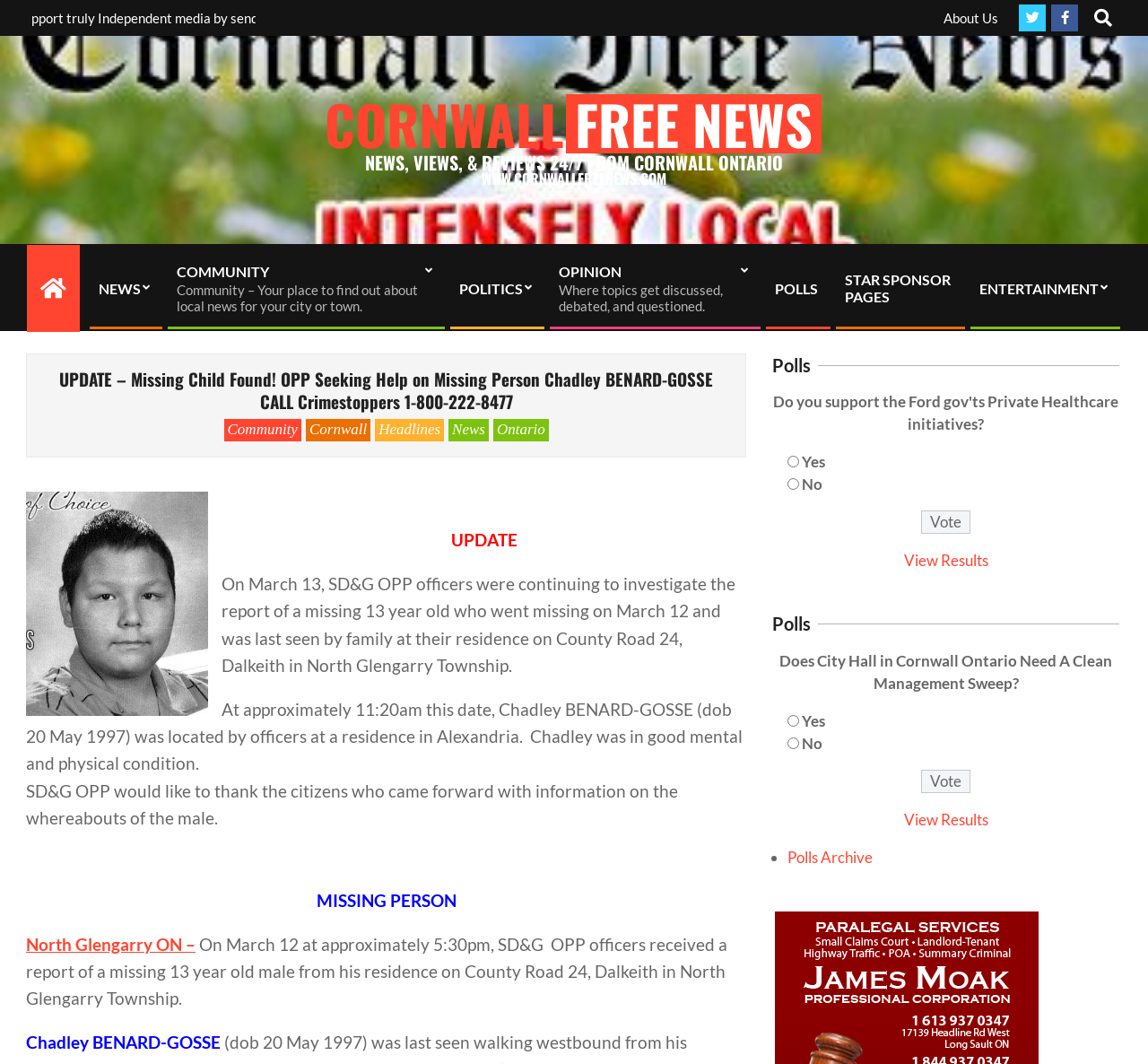Extract the primary header of the webpage and generate its text.

UPDATE – Missing Child Found! OPP Seeking Help on Missing Person Chadley BENARD-GOSSE CALL Crimestoppers 1-800-222-8477